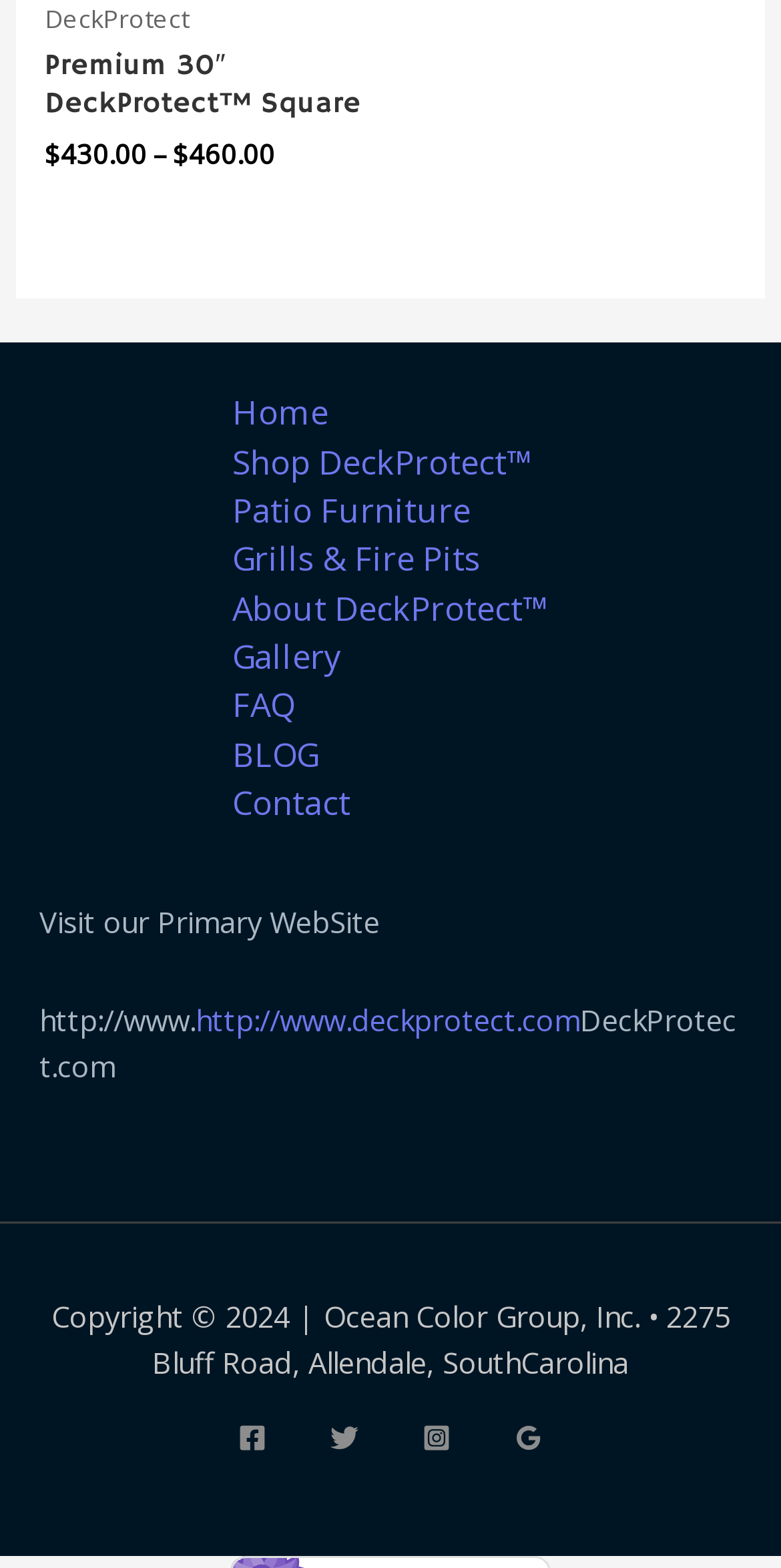Determine the bounding box coordinates of the section to be clicked to follow the instruction: "Check the price of the product". The coordinates should be given as four float numbers between 0 and 1, formatted as [left, top, right, bottom].

[0.078, 0.087, 0.188, 0.11]